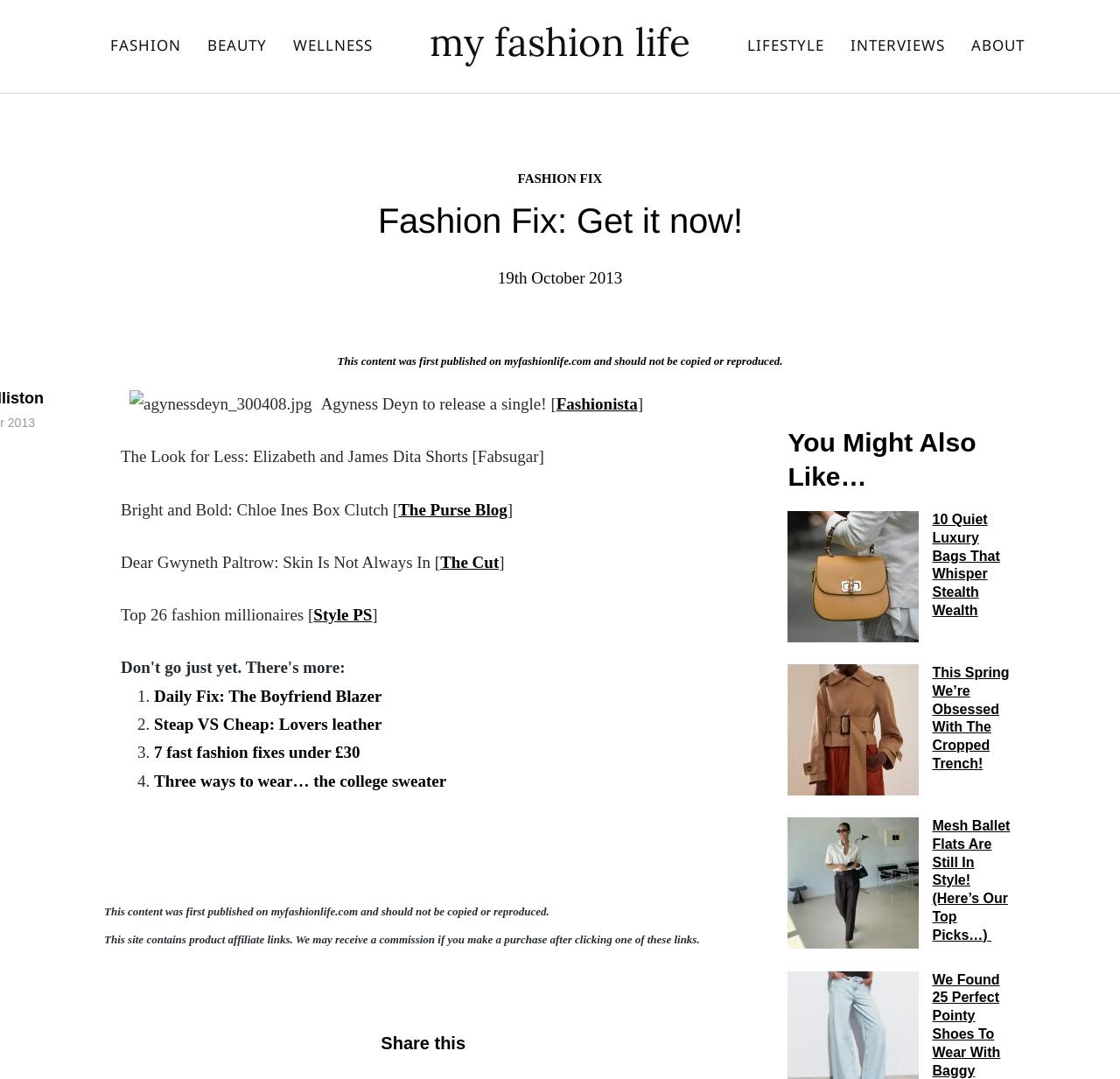Find the bounding box coordinates of the clickable area required to complete the following action: "Click the 'Contact' link".

None